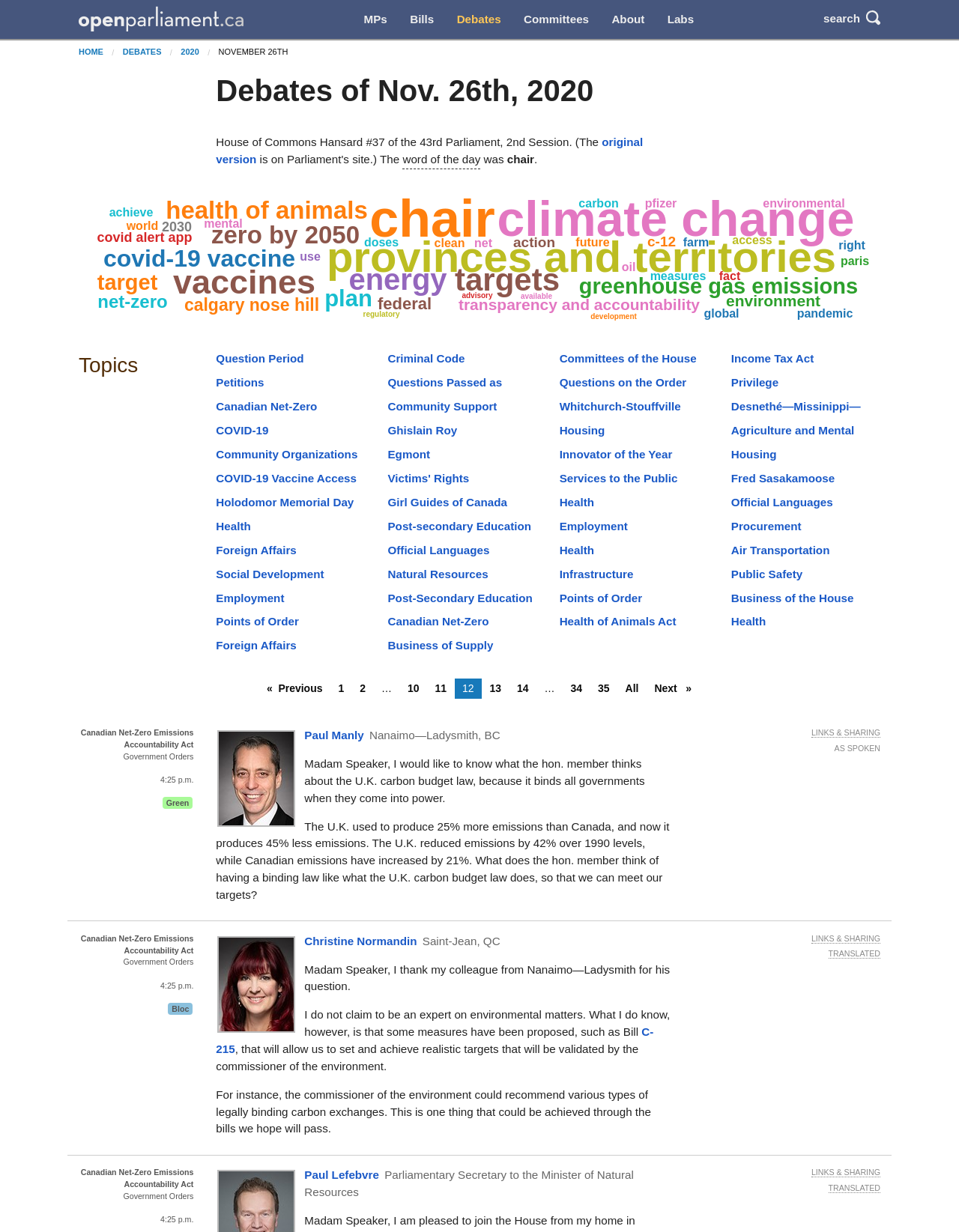From the element description Paul Lefebvre, predict the bounding box coordinates of the UI element. The coordinates must be specified in the format (top-left x, top-left y, bottom-right x, bottom-right y) and should be within the 0 to 1 range.

[0.317, 0.586, 0.399, 0.596]